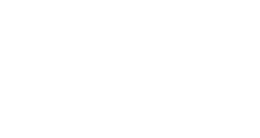Create a vivid and detailed description of the image.

The image features the logo or symbol associated with the "Darwin Pro Font," a typeface noted for its modern aesthetics and versatile usage in graphic design. This font family comprises 14 unique styles, each with distinct weights that enhance its appeal among designers. The design is characterized by its clean lines and contemporary look, making it suitable for various applications from digital media to print. Renowned for its elegant structure, Darwin Pro is often favored for its extensive range of over 180 glyphs, including uppercase and lowercase letters, numbers, and special characters. This typographic choice not only emphasizes clarity but also lends an air of sophistication to any project.